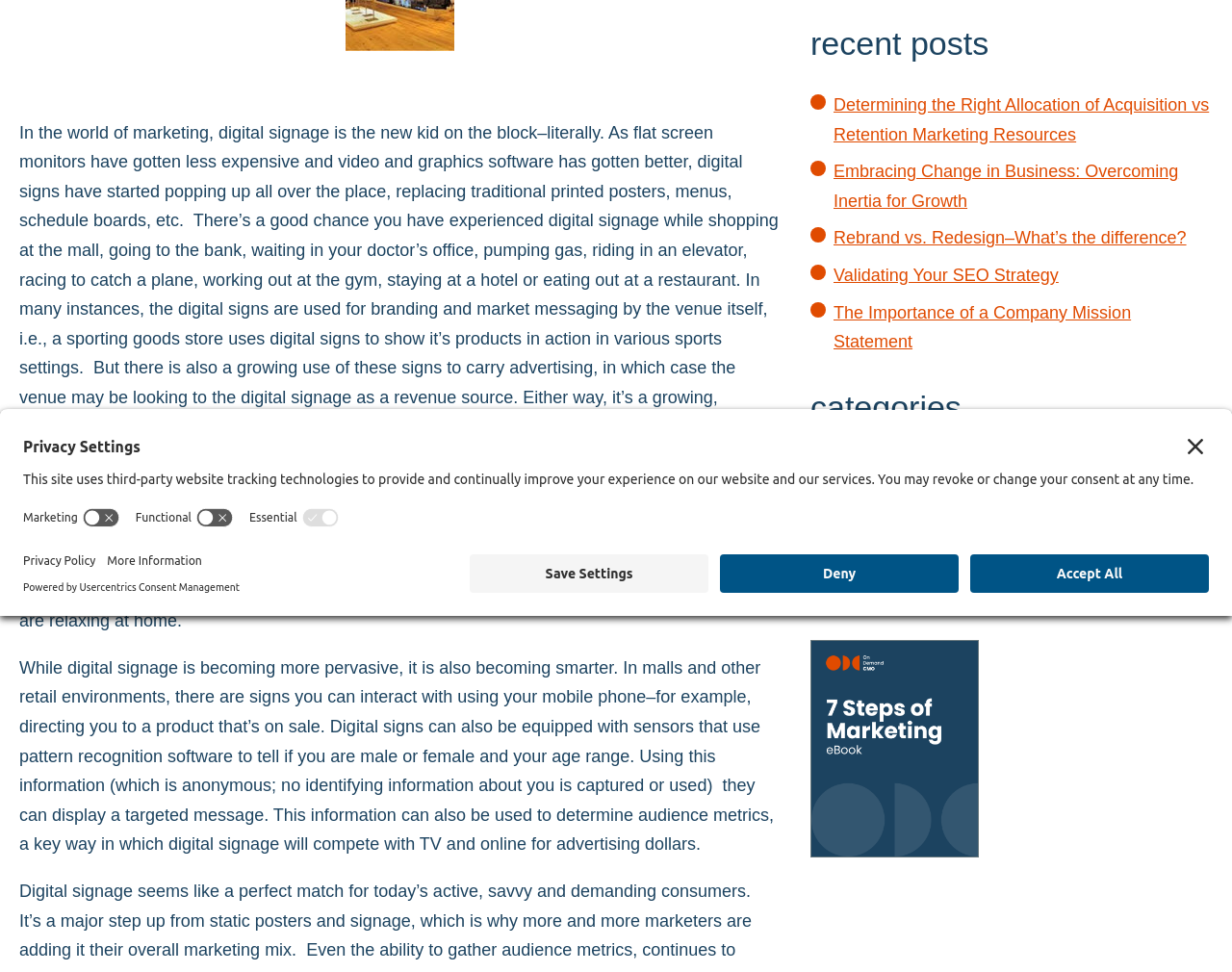Locate the UI element described by parent_node: get our latest ebook and provide its bounding box coordinates. Use the format (top-left x, top-left y, bottom-right x, bottom-right y) with all values as floating point numbers between 0 and 1.

[0.658, 0.658, 0.795, 0.882]